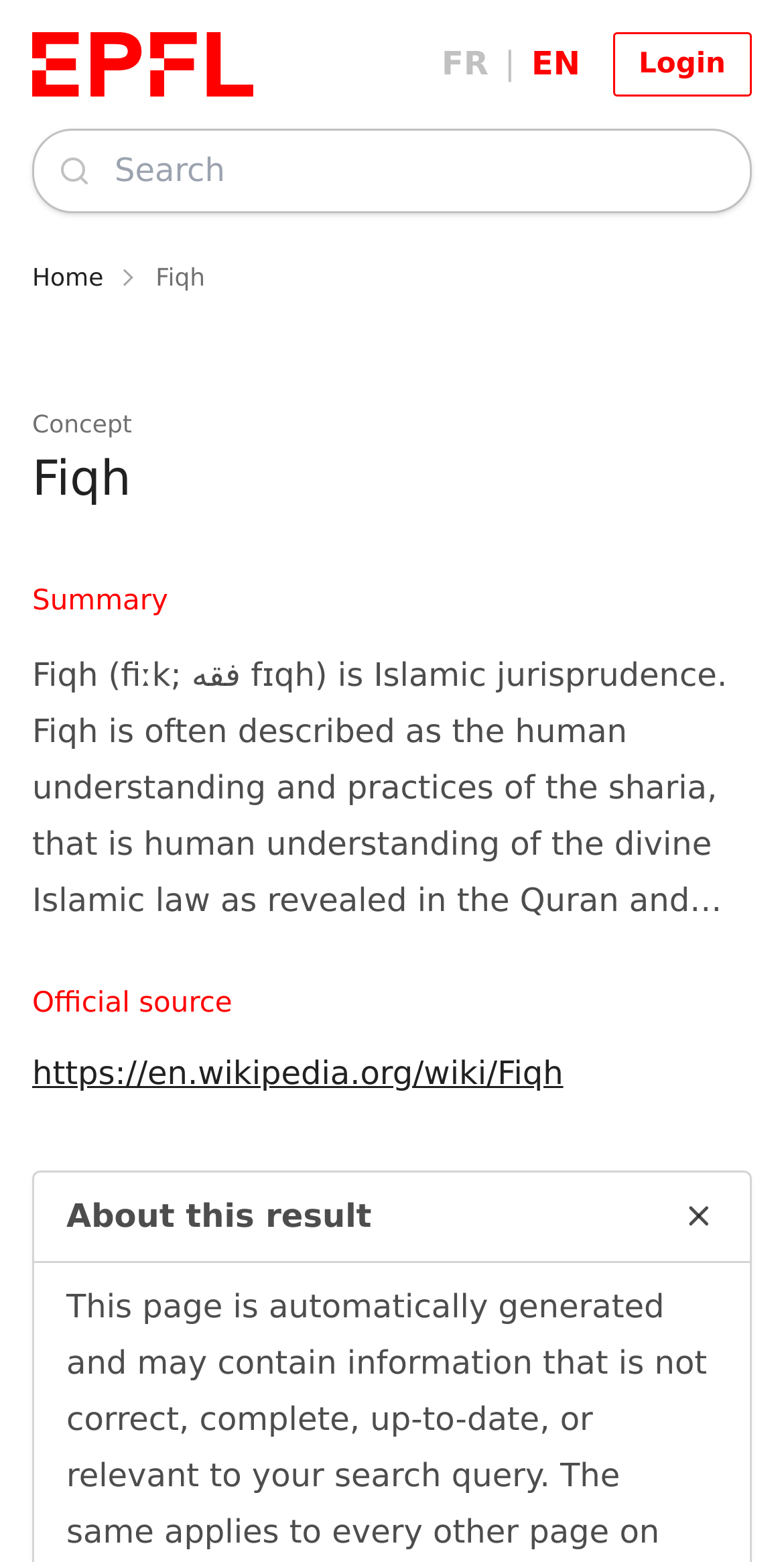Carefully examine the image and provide an in-depth answer to the question: Is the search box located at the top of the page?

I determined the location of the search box by looking at the bounding box coordinates of the combobox element, which indicates that it is located near the top of the page.